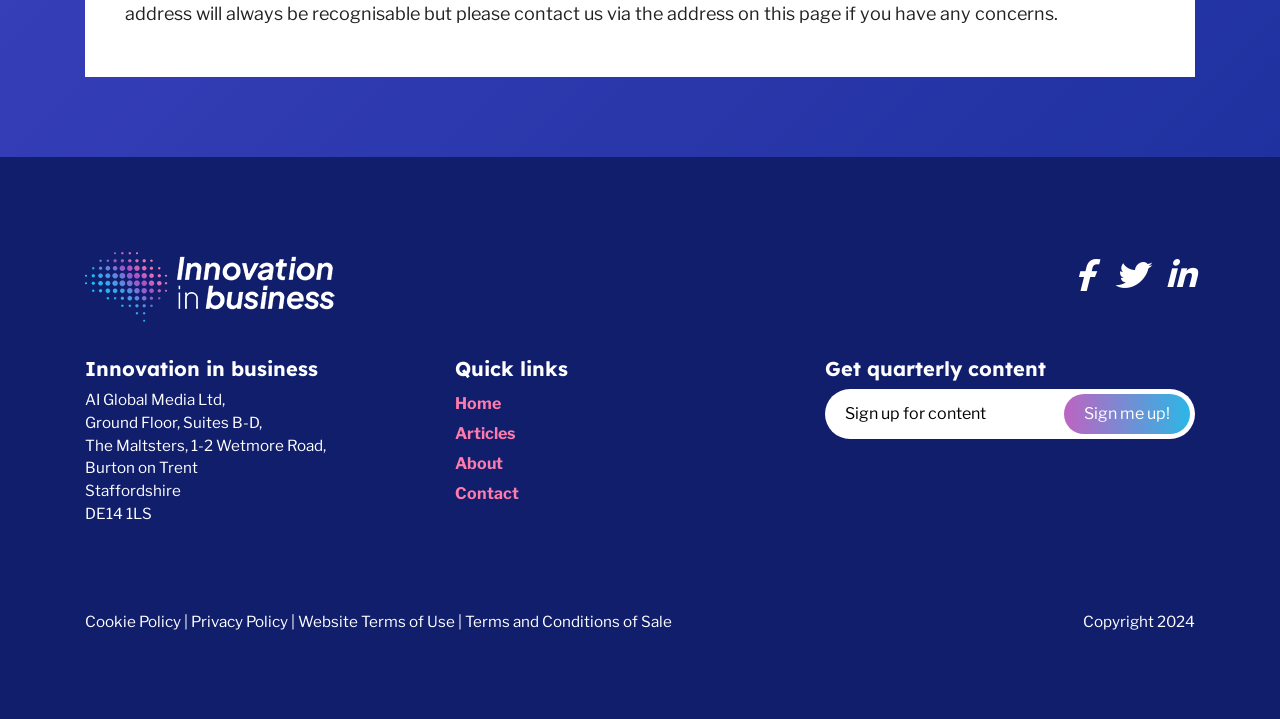Please identify the bounding box coordinates of the area that needs to be clicked to follow this instruction: "View About page".

[0.355, 0.631, 0.393, 0.658]